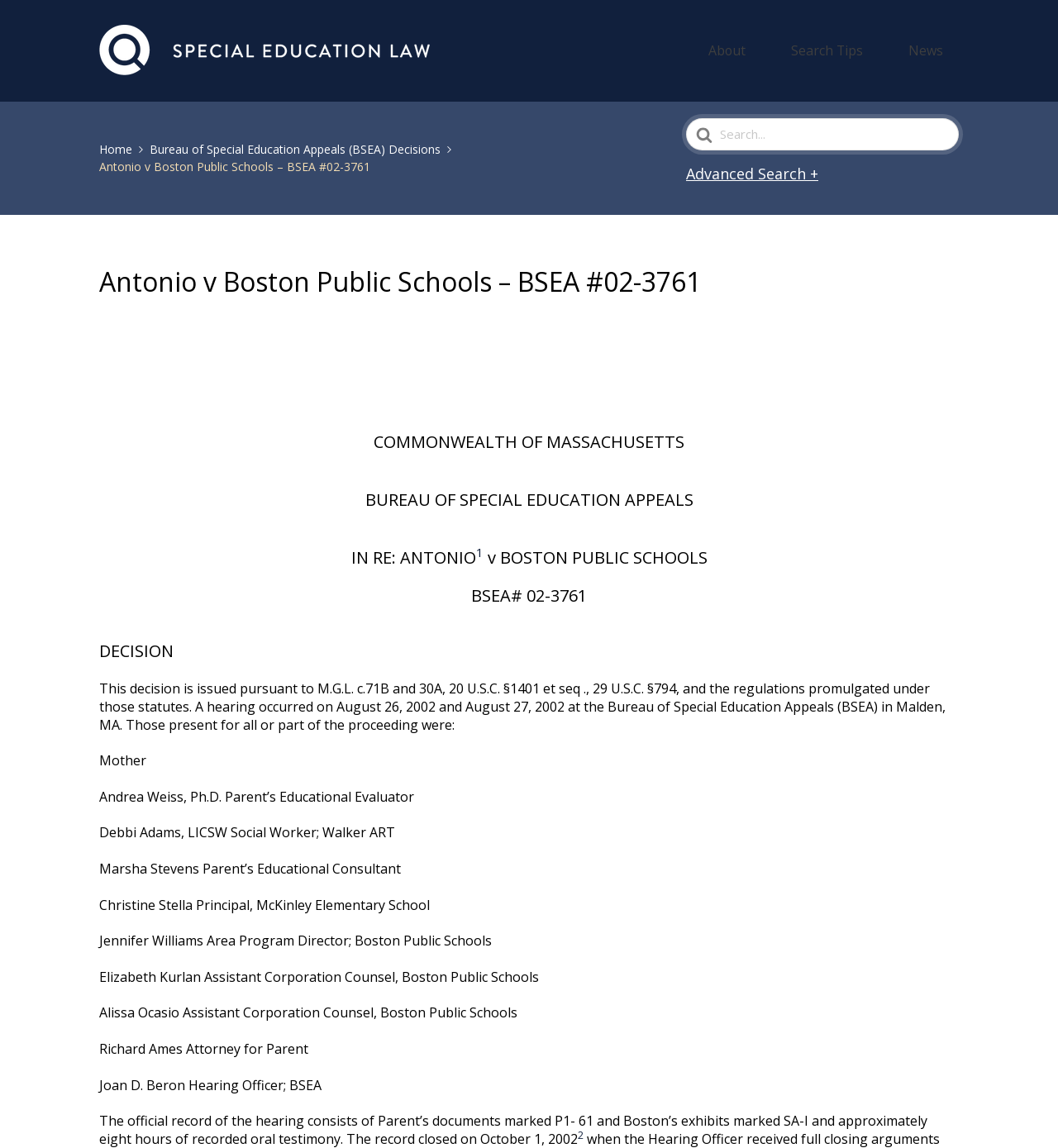Locate the bounding box coordinates of the region to be clicked to comply with the following instruction: "Search for something". The coordinates must be four float numbers between 0 and 1, in the form [left, top, right, bottom].

[0.648, 0.103, 0.906, 0.131]